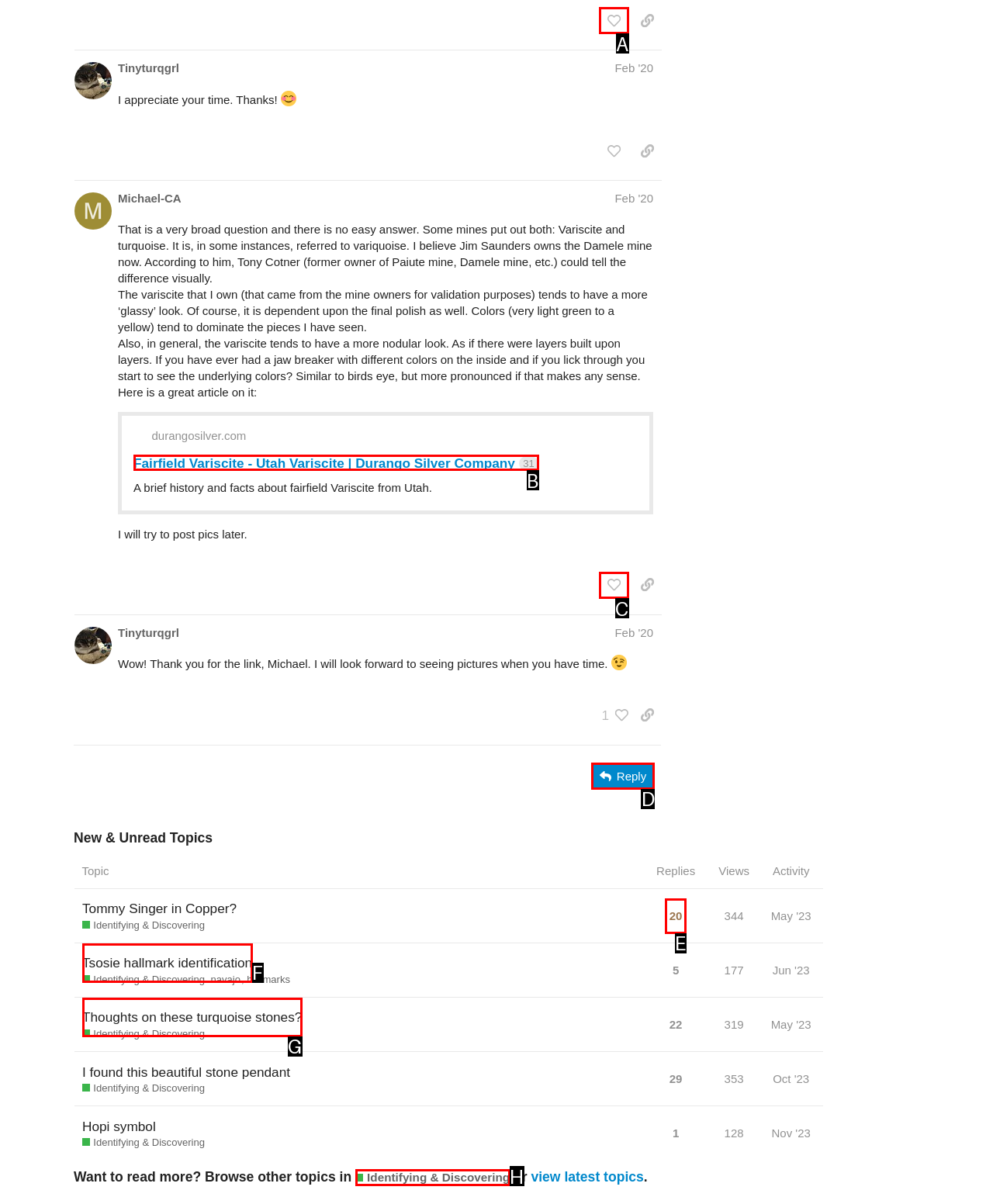Based on the description Tsosie hallmark identification, identify the most suitable HTML element from the options. Provide your answer as the corresponding letter.

F